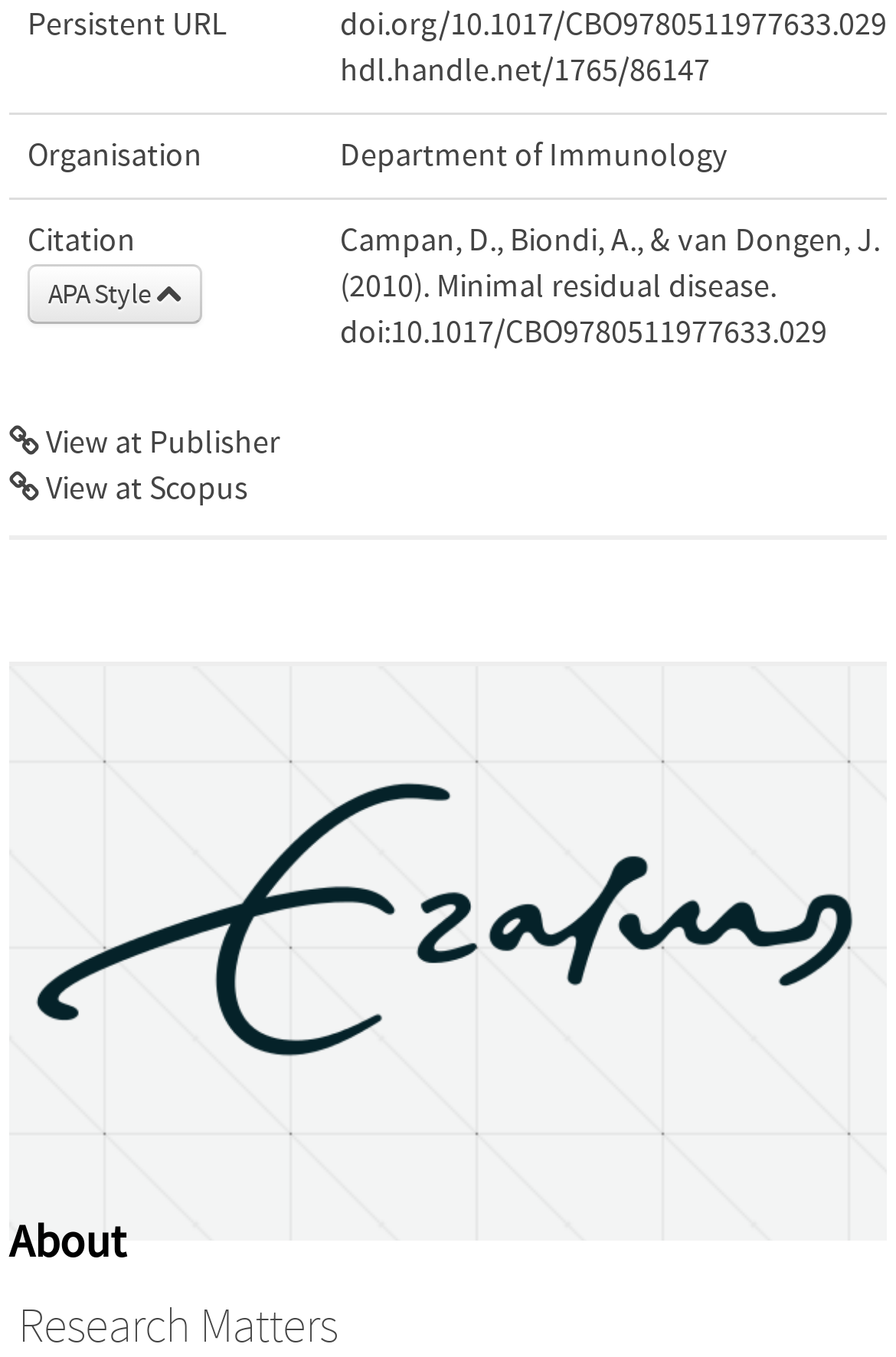Respond with a single word or phrase:
What is the name of the university website?

university website